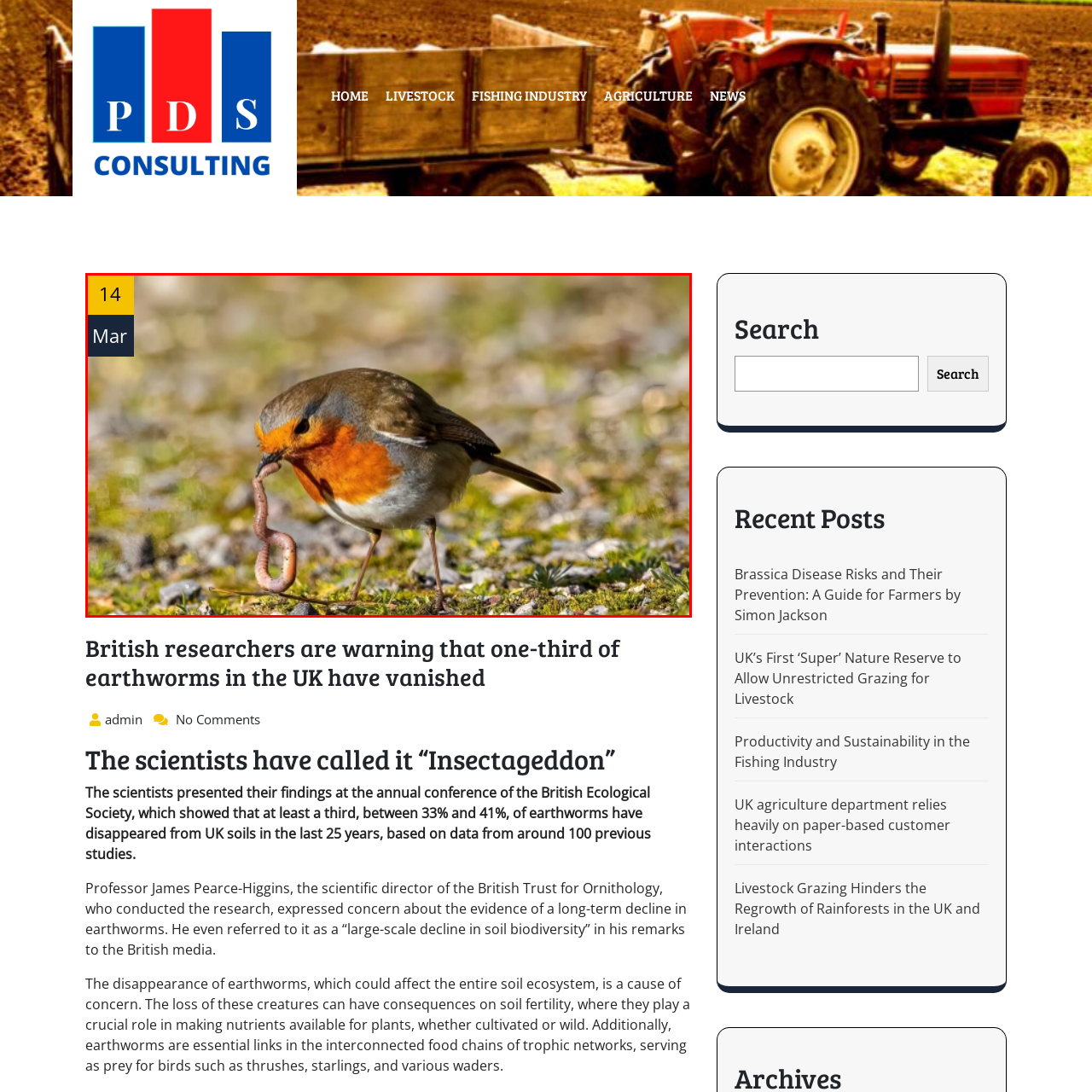Detail the contents of the image within the red outline in an elaborate manner.

In this captivating image, a European robin is seen skillfully pulling a worm from the ground, highlighting the interconnectedness of species in the ecosystem. The vibrant orange and grey feathers of the robin contrast beautifully with the earthy tones of the ground, where small stones and patches of greenery create a natural backdrop. This scene is particularly poignant in light of recent research indicating a dramatic decline in earthworm populations in the UK, with estimates suggesting that one-third of earthworms have vanished over the last 25 years. This decline raises concerns about soil health and the broader ecological consequences, as earthworms play a crucial role in enriching soil, which in turn supports various plant and animal life, including this robin. The date at the top of the image, marked as "14 Mar," may suggest a seasonal context, possibly linking it to spring when wildlife becomes more active in their search for food.